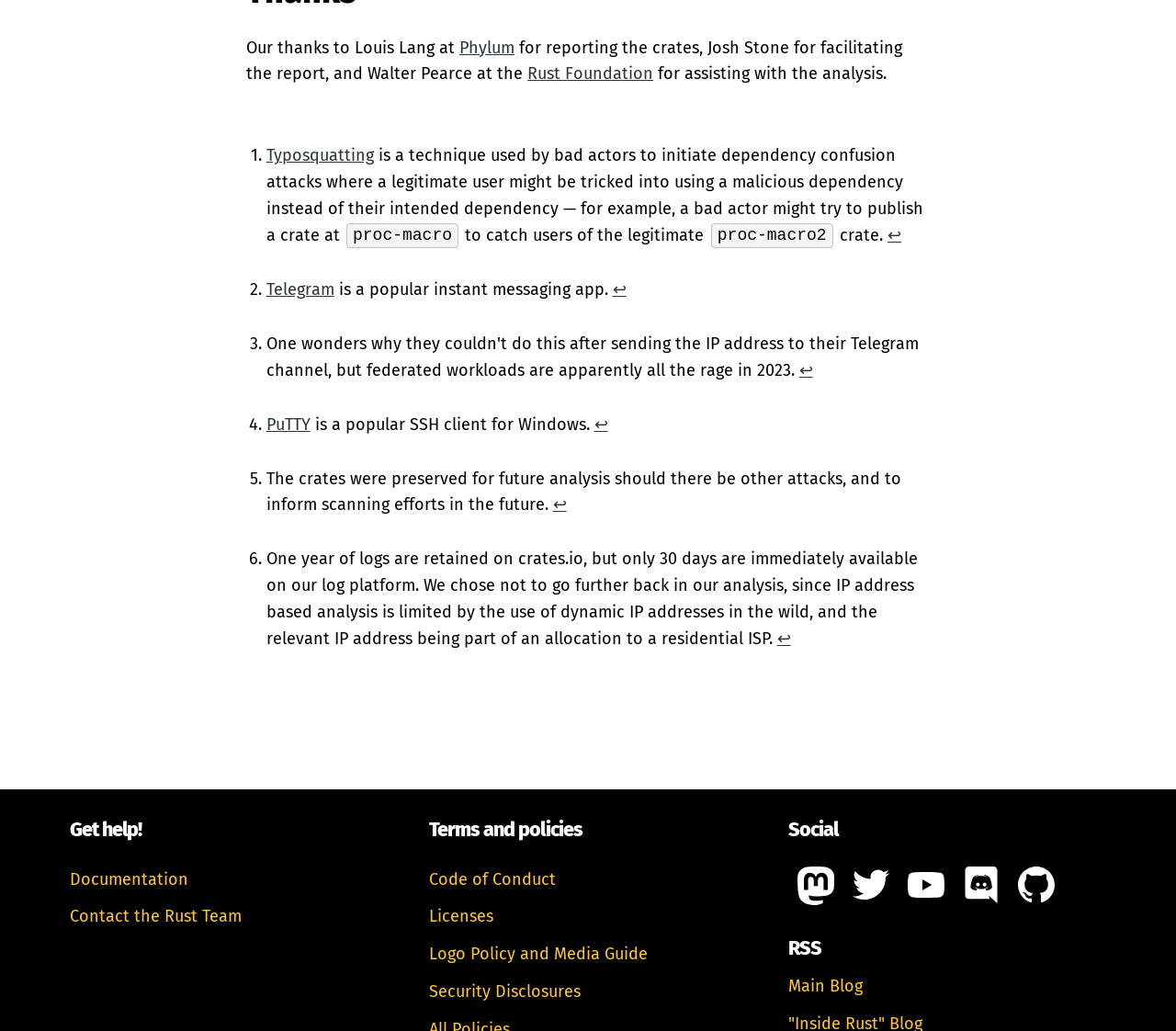Specify the bounding box coordinates of the area to click in order to follow the given instruction: "Click on the link to Phylum."

[0.391, 0.036, 0.438, 0.056]